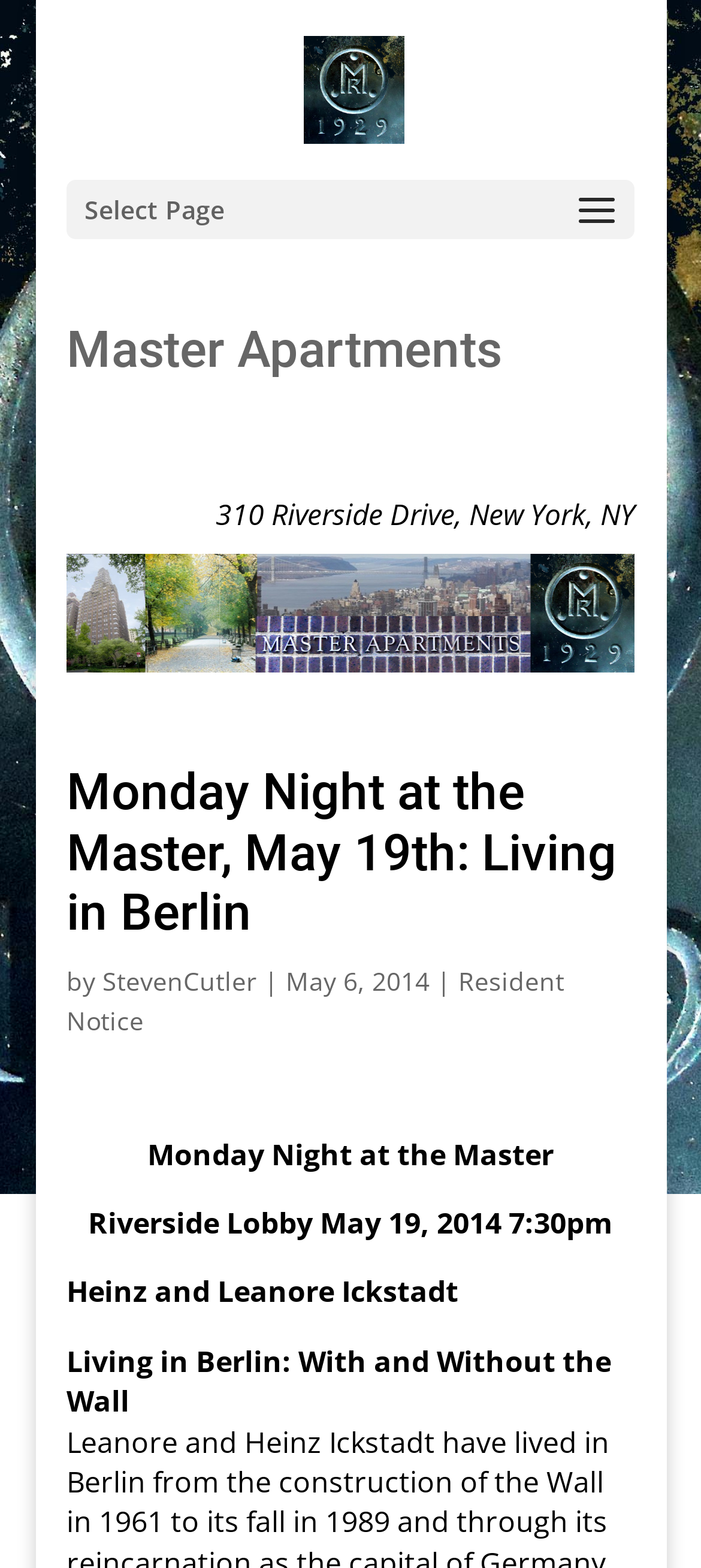What is the address of Master Apartments?
Please give a detailed and elaborate answer to the question based on the image.

I found the address by looking at the static text element that contains the address information, which is '310 Riverside Drive, New York, NY'.